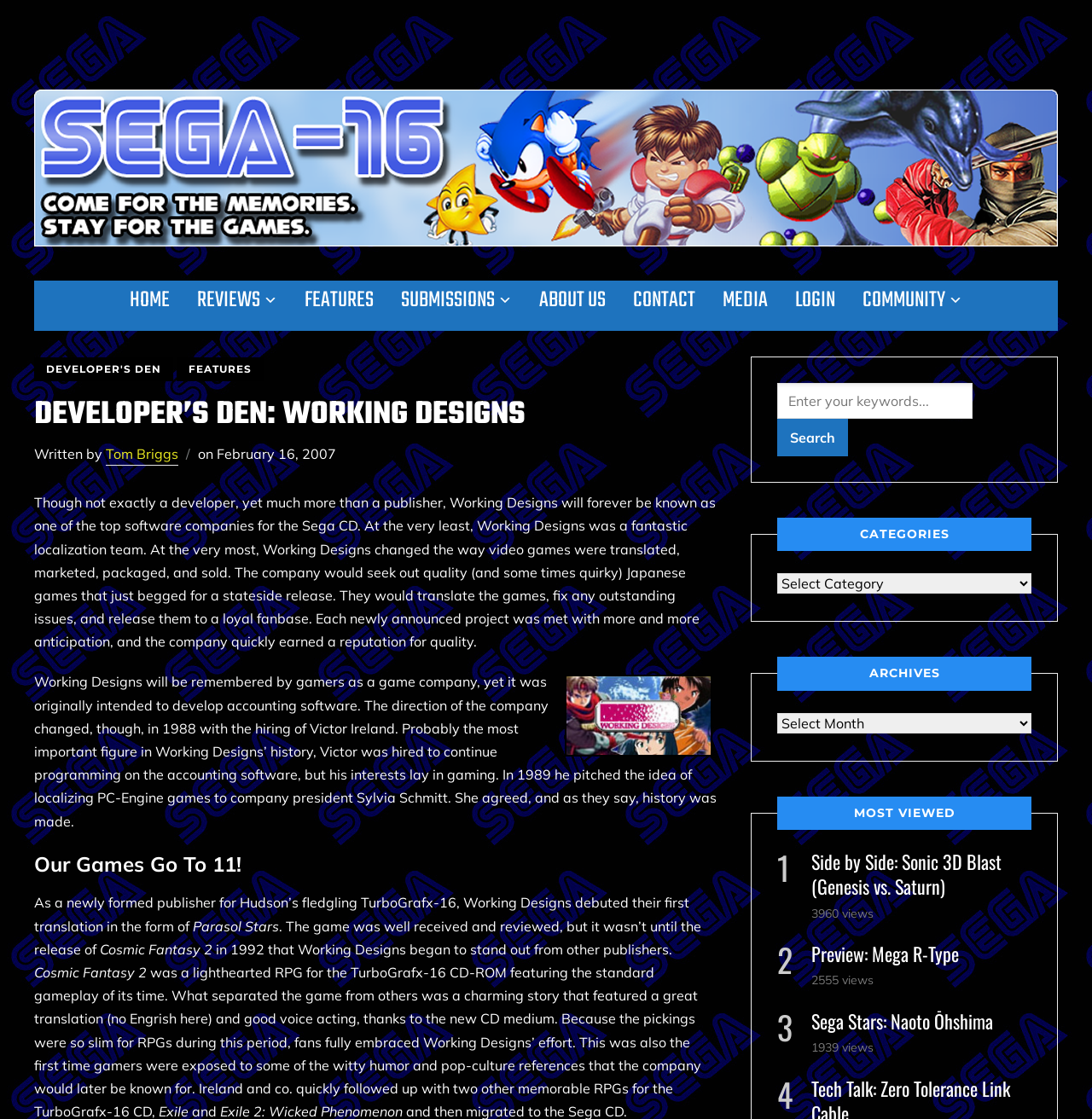Please provide a detailed answer to the question below based on the screenshot: 
What is the name of the person mentioned in the article?

The article mentions a person named Victor Ireland, who was hired by Working Designs in 1988 and played a significant role in the company's history. His name is mentioned in the paragraph that starts with 'Working Designs will be remembered by gamers as a game company...'.